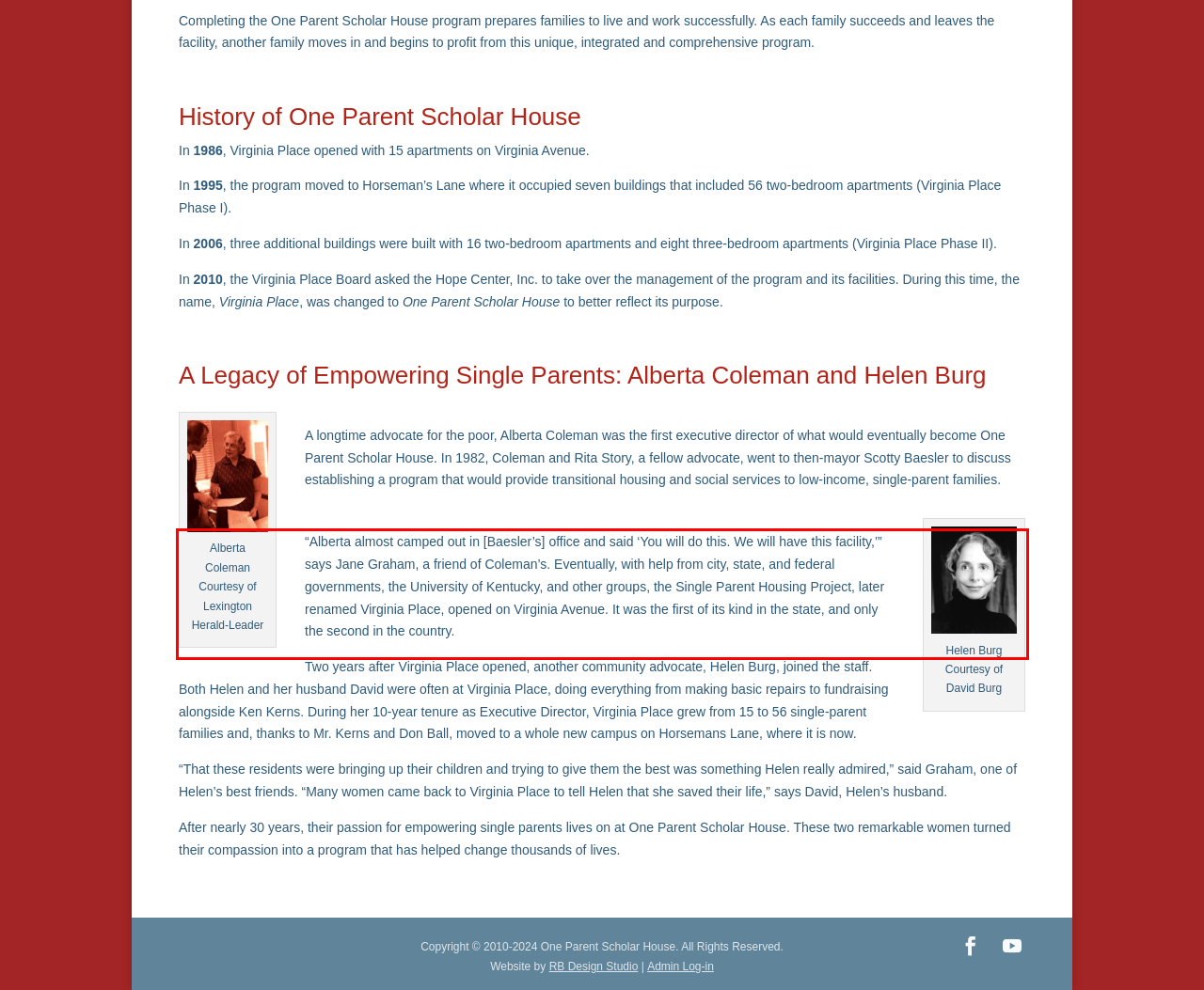You are provided with a screenshot of a webpage that includes a UI element enclosed in a red rectangle. Extract the text content inside this red rectangle.

“Alberta almost camped out in [Baesler’s] office and said ‘You will do this. We will have this facility,’” says Jane Graham, a friend of Coleman’s. Eventually, with help from city, state, and federal governments, the University of Kentucky, and other groups, the Single Parent Housing Project, later renamed Virginia Place, opened on Virginia Avenue. It was the first of its kind in the state, and only the second in the country.